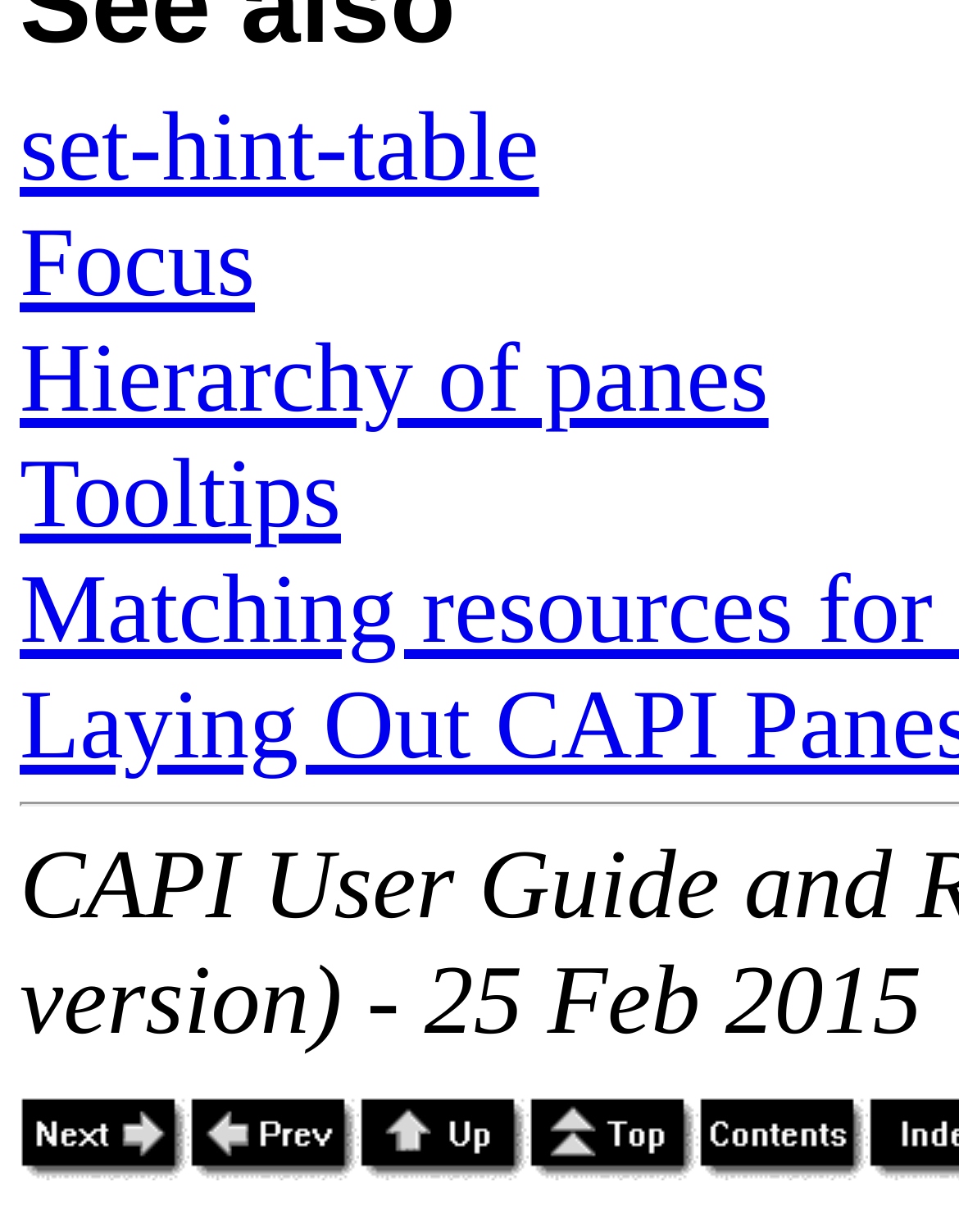What is the text of the first link?
Using the image, provide a concise answer in one word or a short phrase.

set-hint-table